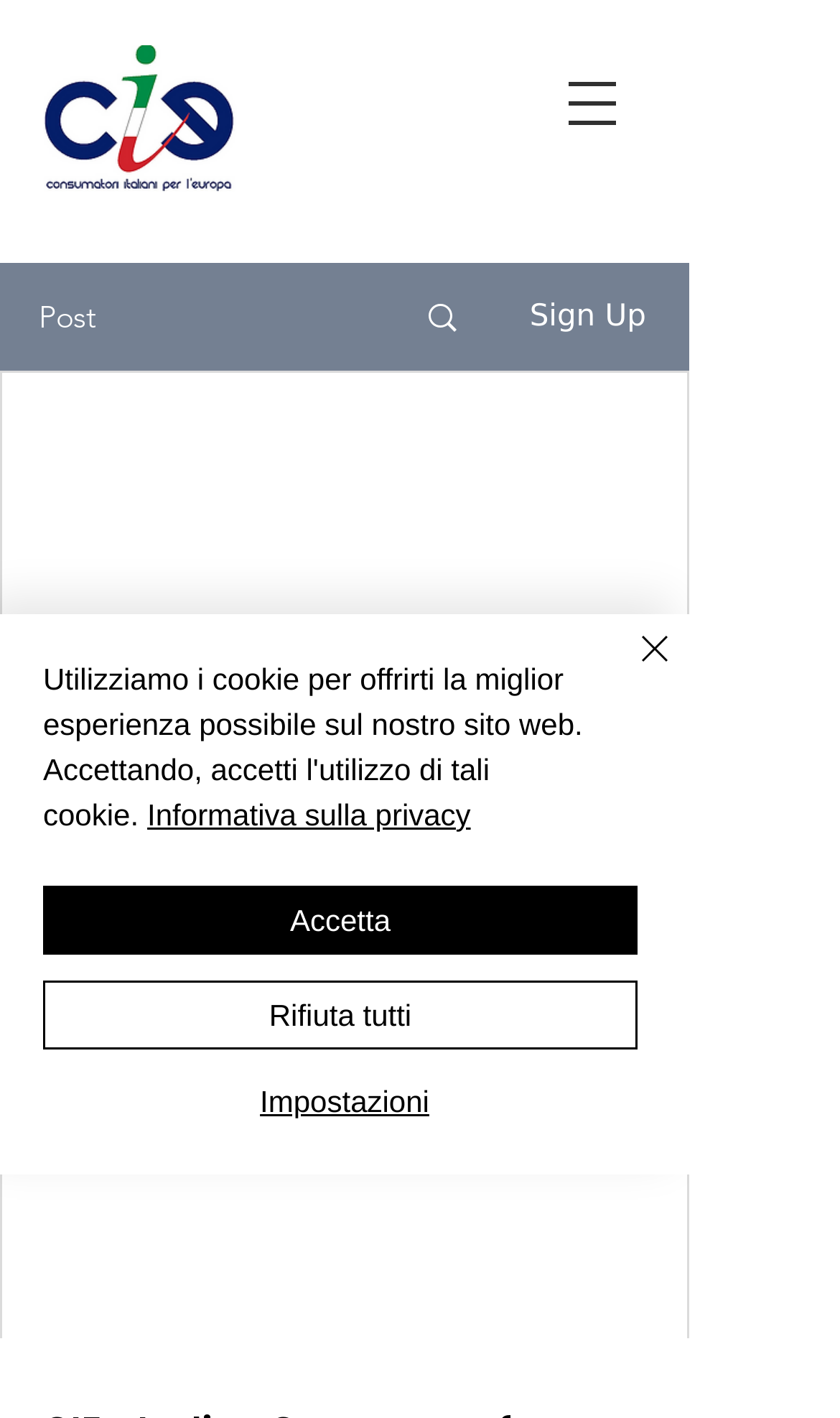Please find the bounding box coordinates for the clickable element needed to perform this instruction: "Sign Up".

[0.63, 0.211, 0.769, 0.236]